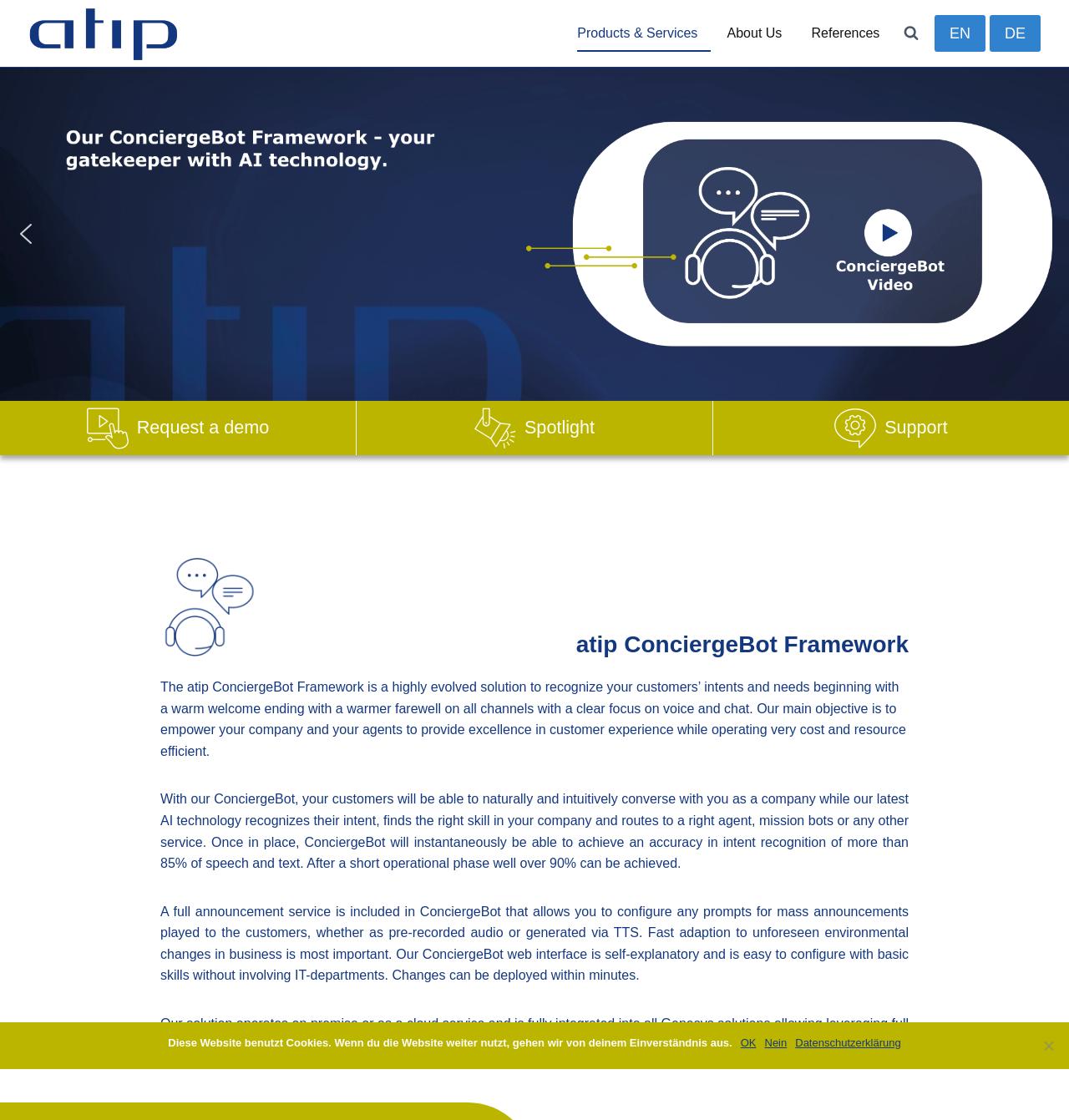Determine the bounding box coordinates of the element's region needed to click to follow the instruction: "Request a demo". Provide these coordinates as four float numbers between 0 and 1, formatted as [left, top, right, bottom].

[0.0, 0.358, 0.333, 0.406]